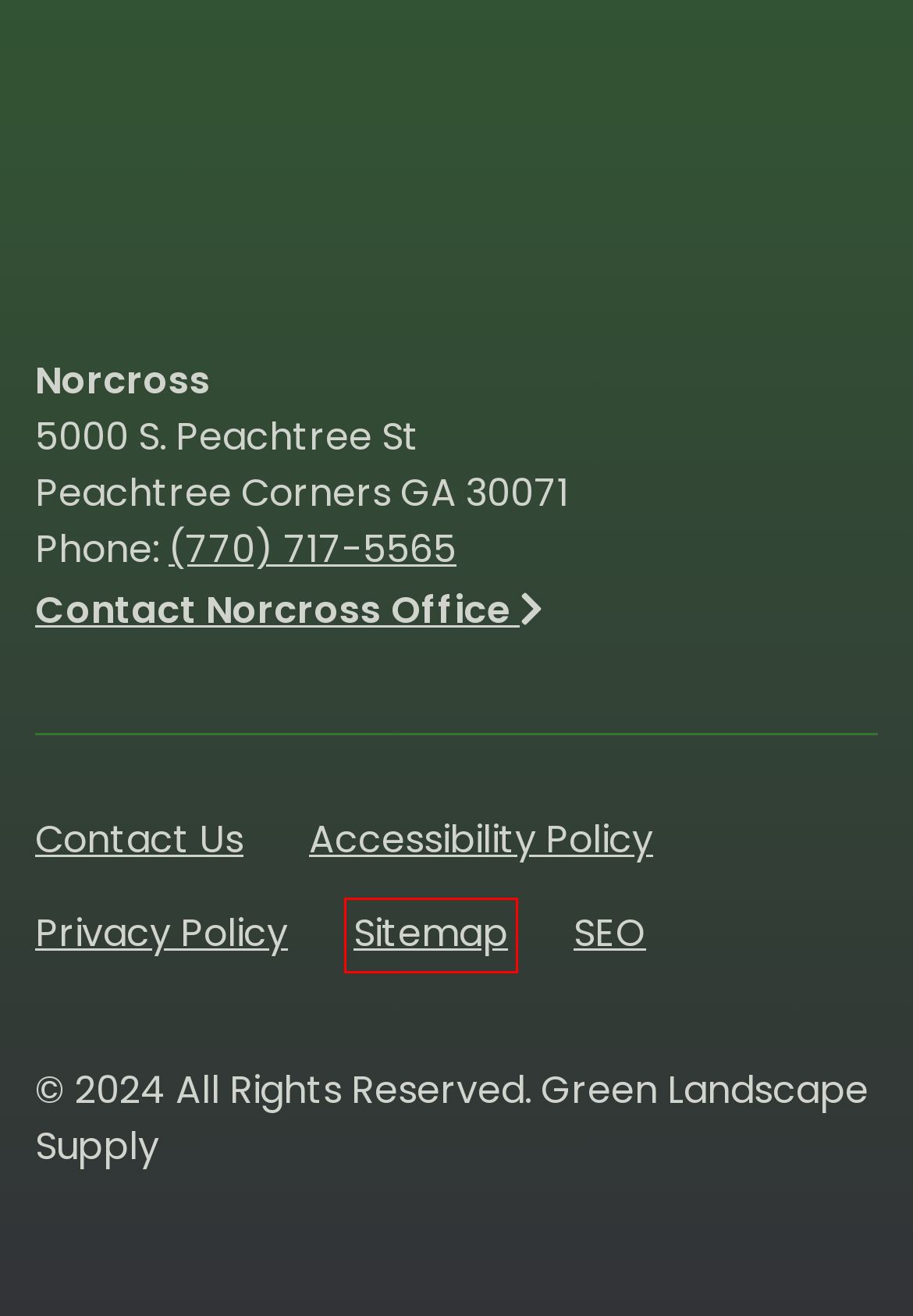Analyze the webpage screenshot with a red bounding box highlighting a UI element. Select the description that best matches the new webpage after clicking the highlighted element. Here are the options:
A. Atlanta SEO Company | Digital Marketing Consultants | Web Design Agenc
B. Sitemap | Green Landscape Supply
C. Privacy Policy | Green Landscape Supply
D. Accessibility Policy - Green Brothers Earth Works
E. Norcross Green Landscape Supply (770) 717-5565 | 5000 S. Peachtree St | 30071
F. Atlanta GA Landscape Supplies Company | Buford, Norcross
G. Atlanta GA Landscape Supply, Materials | Sod, Mulch, Topsoil | Buford, Norcross
H. Contact Green Landscape Supply | Atlanta’s Premier Bulk Landscape Materials Supplier

B